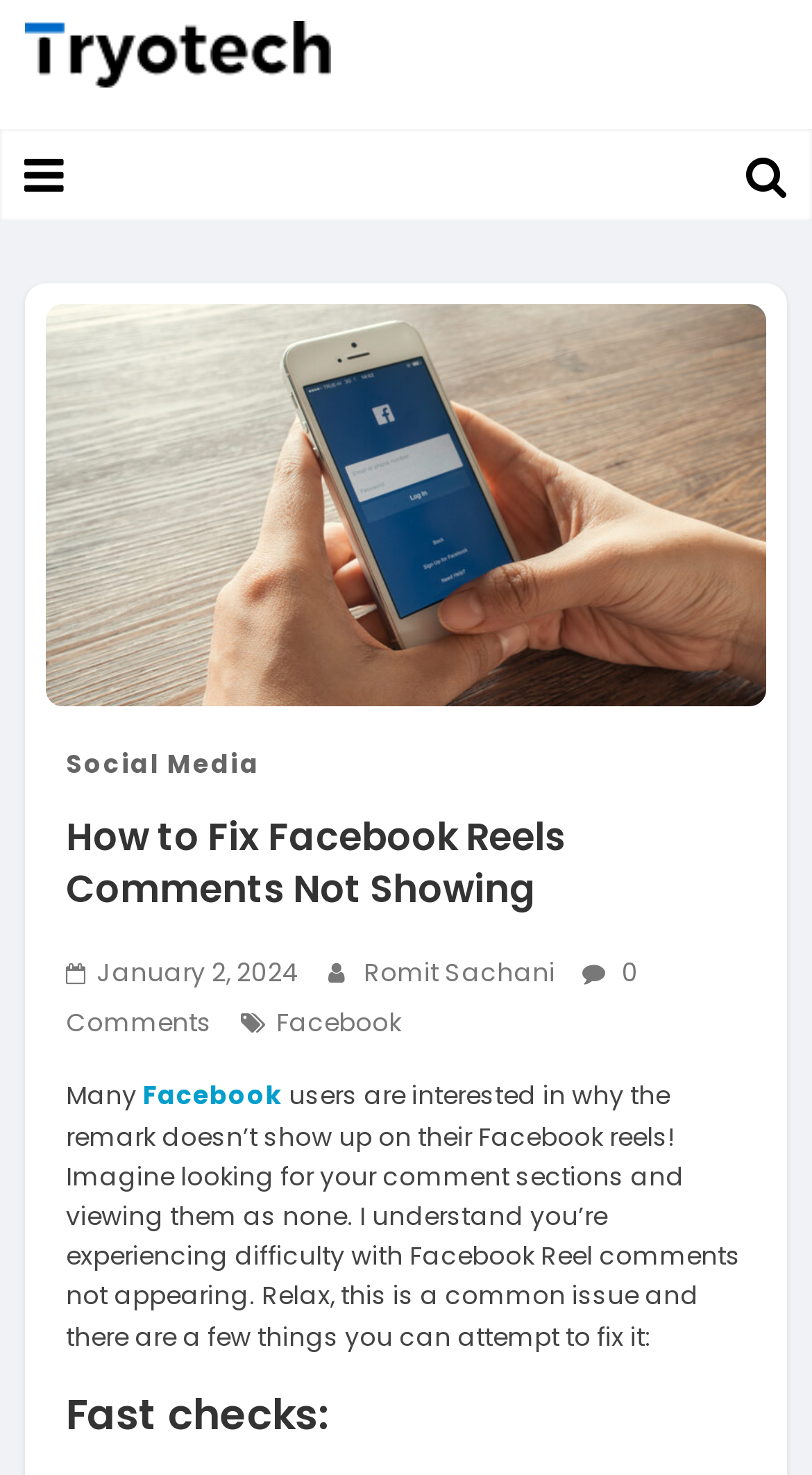Summarize the webpage in an elaborate manner.

The webpage is about troubleshooting Facebook Reel comments not showing. At the top left, there is a link to "Tryotech" accompanied by a small image with the same name. Below this, there is a heading with the title "Tryotech". 

To the right of the title, there is a large image related to the topic "How to Fix Facebook Reels Comments Not Showing". Below this image, there are several links and text elements. A link to "Social Media" is positioned on the left, followed by a non-descriptive text element. 

On the right side, there is a header section containing the main title "How to Fix Facebook Reels Comments Not Showing". Below this, there are links to the date "January 2, 2024", the author "Romit Sachani", and a comments section with zero comments. 

Further down, there are links to "Facebook" and a text element stating "Many Facebook users are interested in why the remark doesn’t show up on their Facebook reels!". This is followed by a paragraph of text explaining the issue and offering a solution.